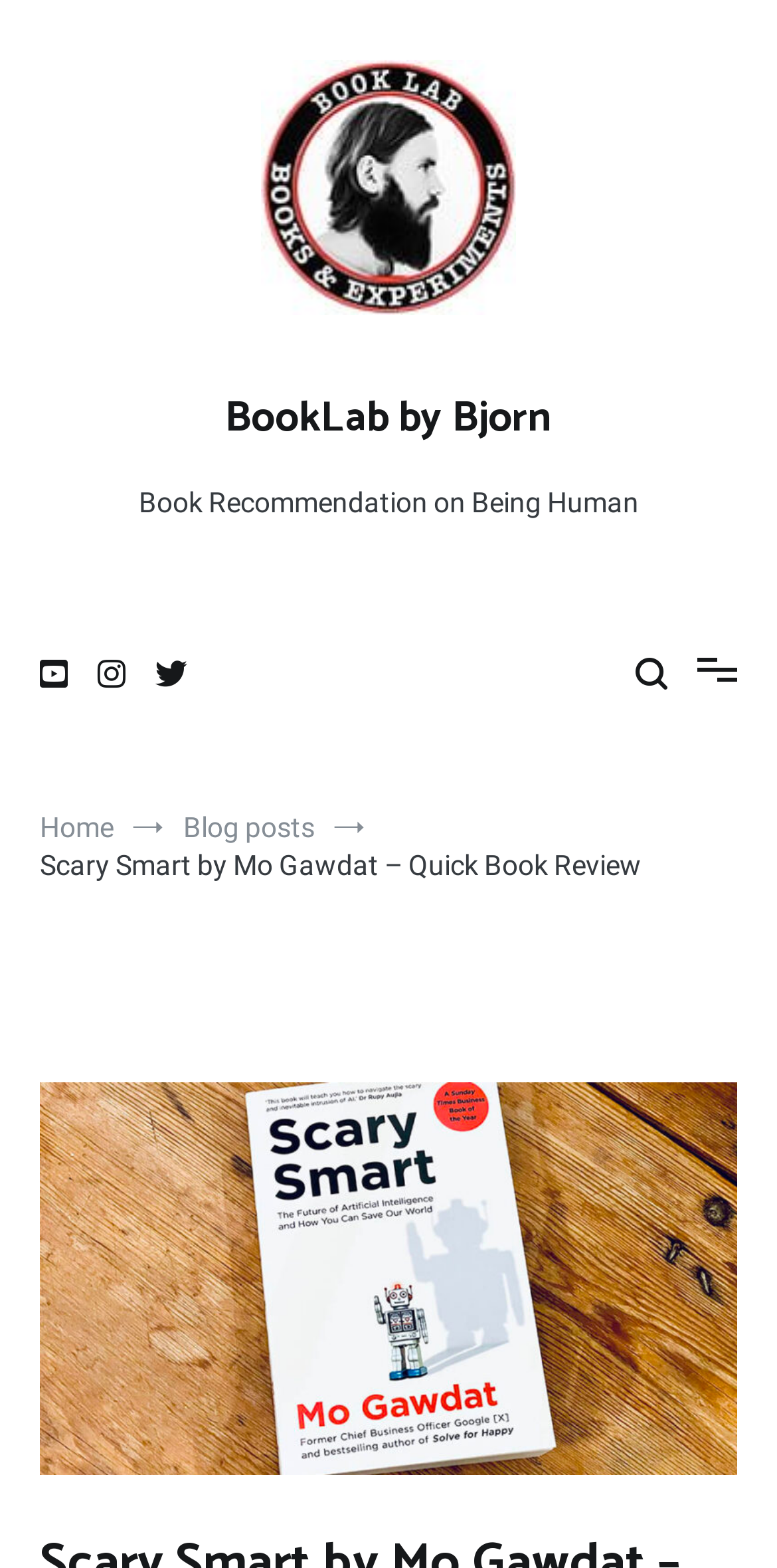Please locate and retrieve the main header text of the webpage.

Scary Smart by Mo Gawdat – Quick Book Review